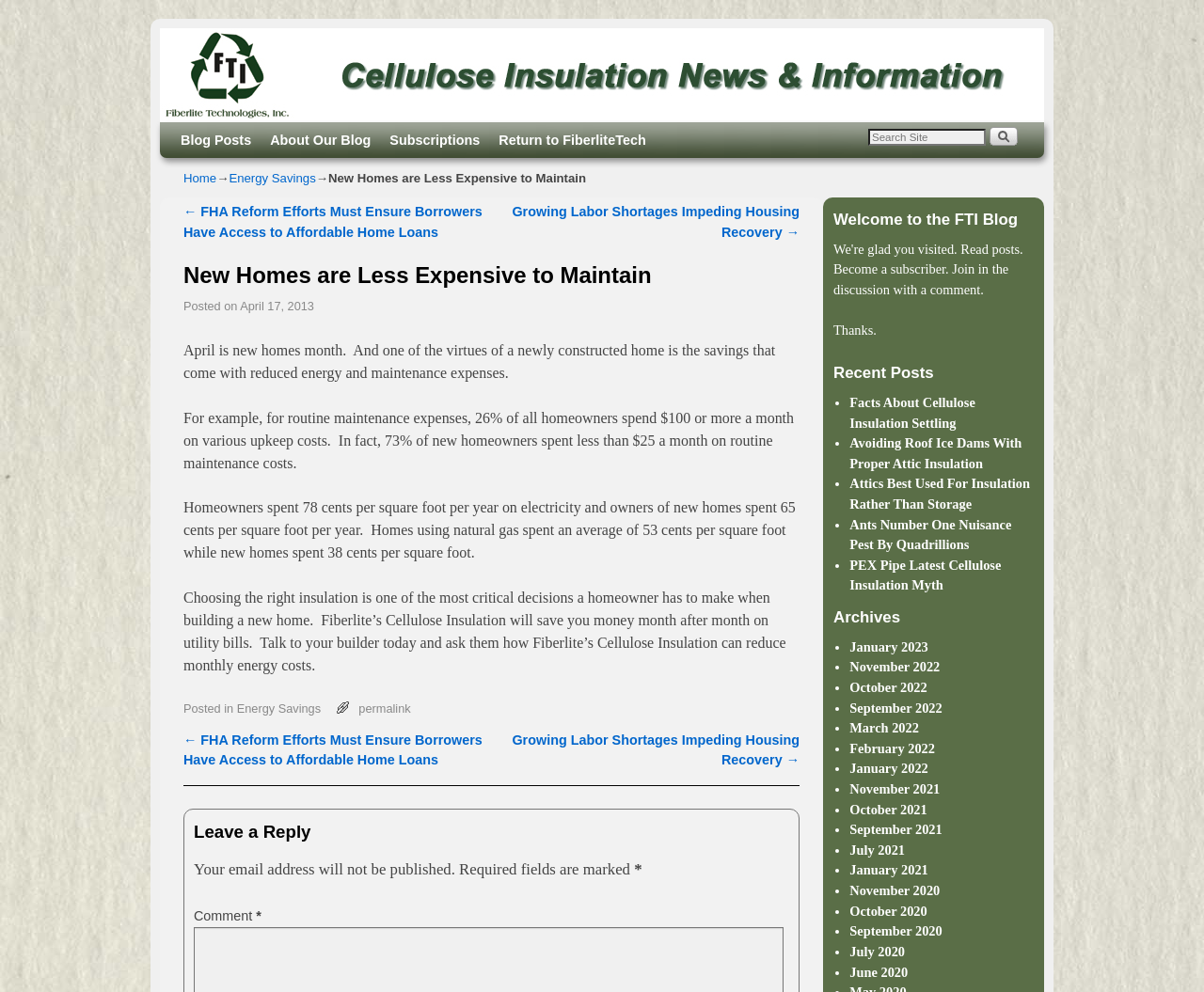Using the element description: "Facts About Cellulose Insulation Settling", determine the bounding box coordinates. The coordinates should be in the format [left, top, right, bottom], with values between 0 and 1.

[0.706, 0.398, 0.81, 0.434]